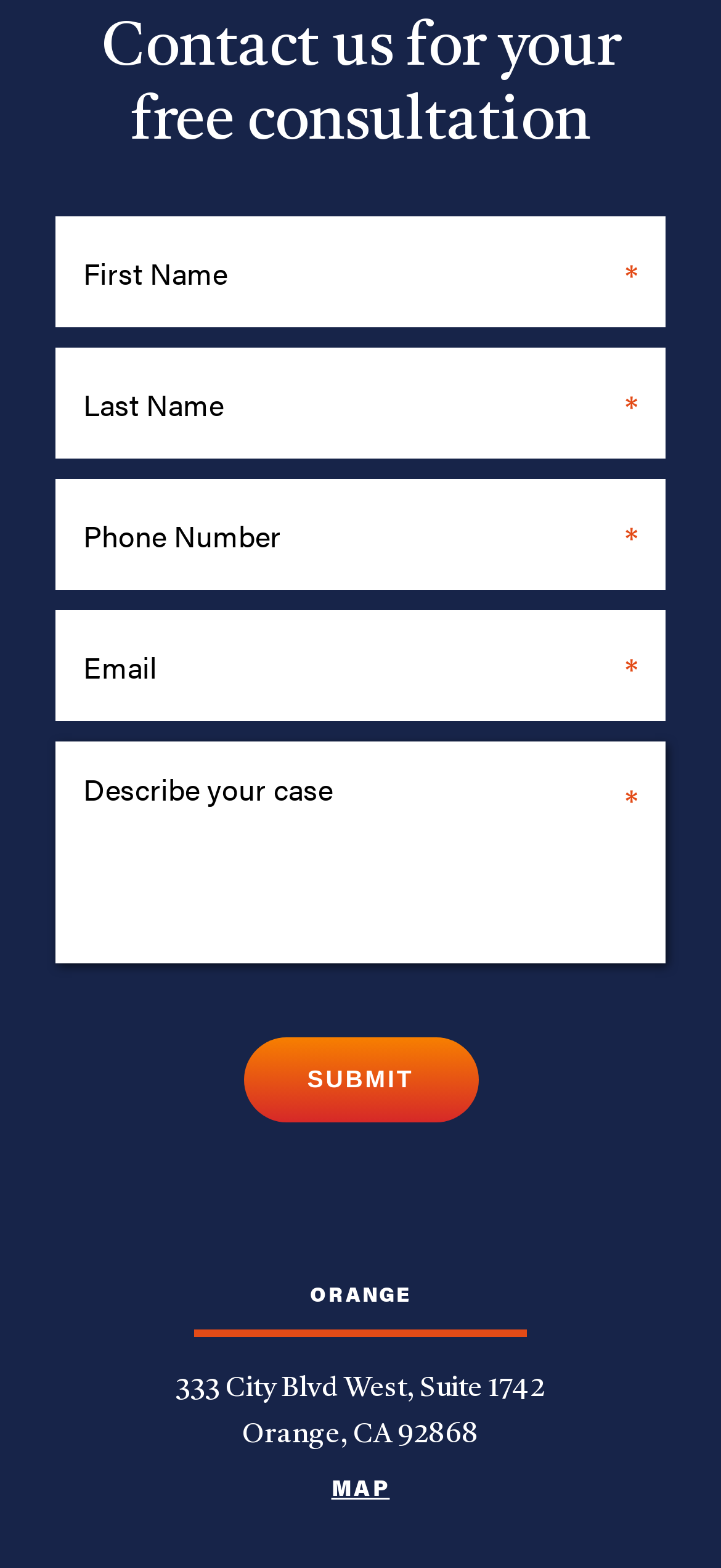Locate the bounding box of the UI element with the following description: "No comments".

None